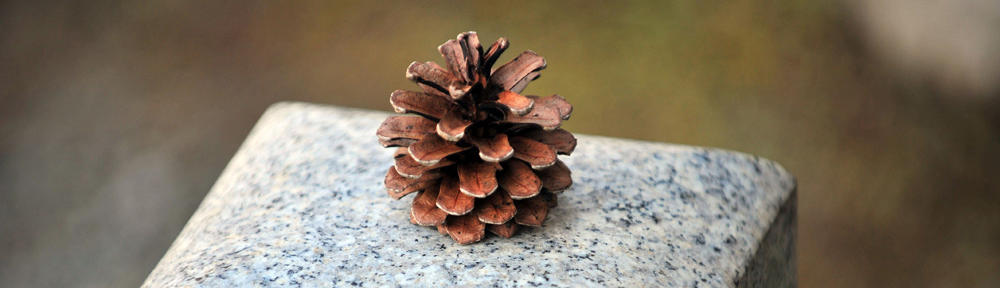What is the color of the pine cone's scales?
Refer to the image and provide a one-word or short phrase answer.

Brown